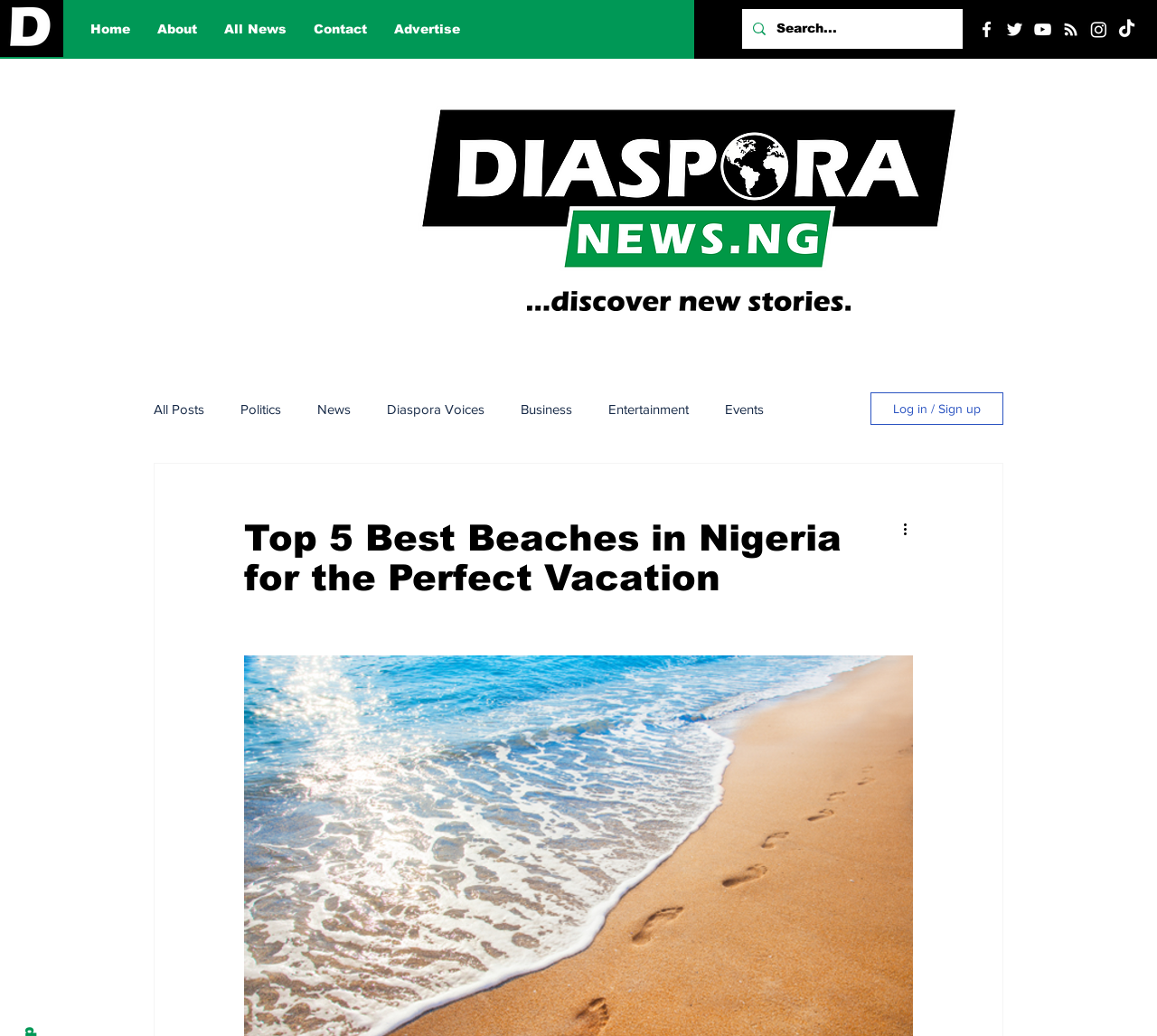Provide the bounding box coordinates for the UI element that is described as: "aria-label="White Facebook Icon"".

[0.844, 0.018, 0.862, 0.038]